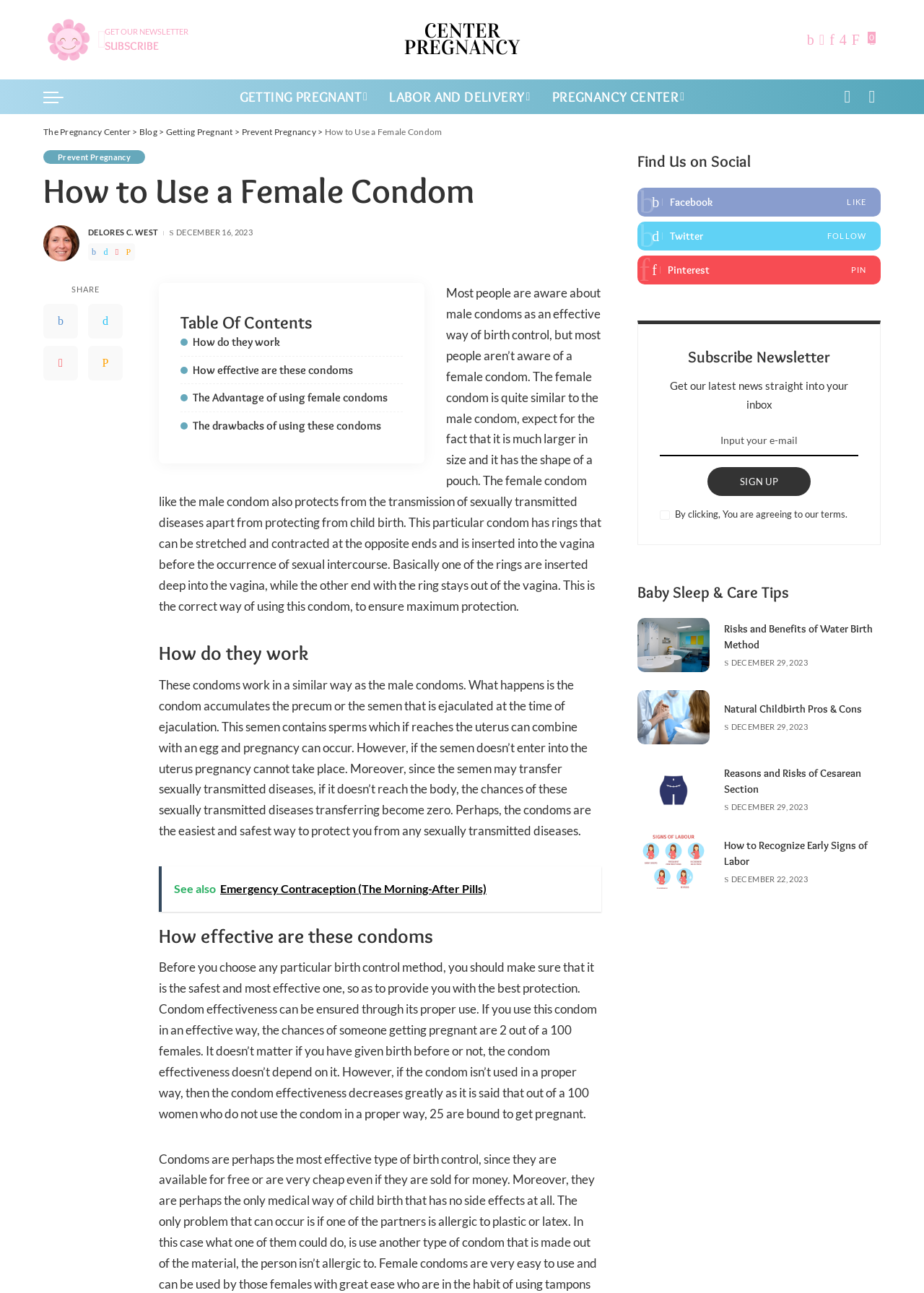Can you specify the bounding box coordinates for the region that should be clicked to fulfill this instruction: "Subscribe to the newsletter".

[0.714, 0.267, 0.929, 0.285]